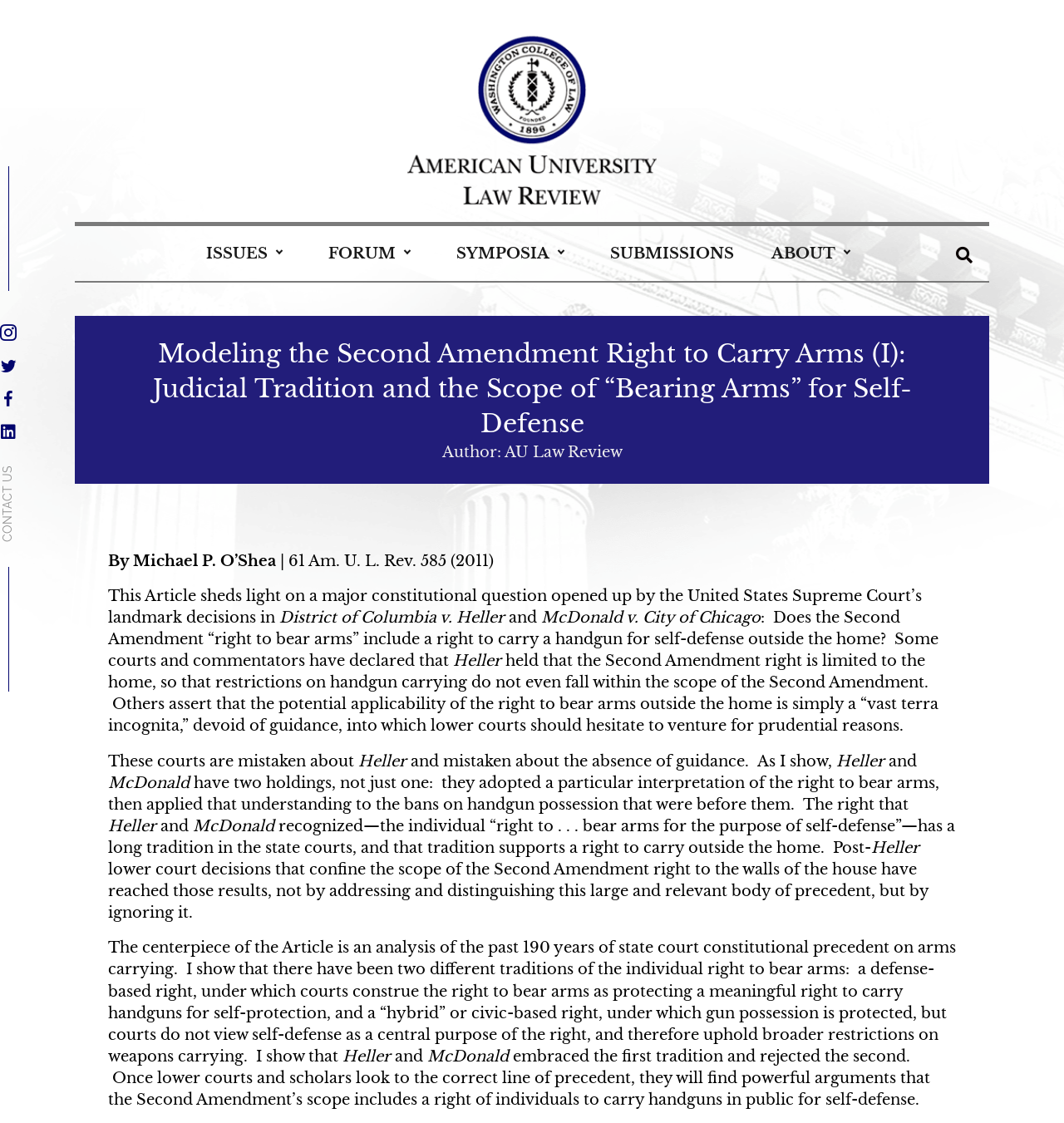Answer the following inquiry with a single word or phrase:
What is the volume and page number of the article?

61 Am. U. L. Rev. 585